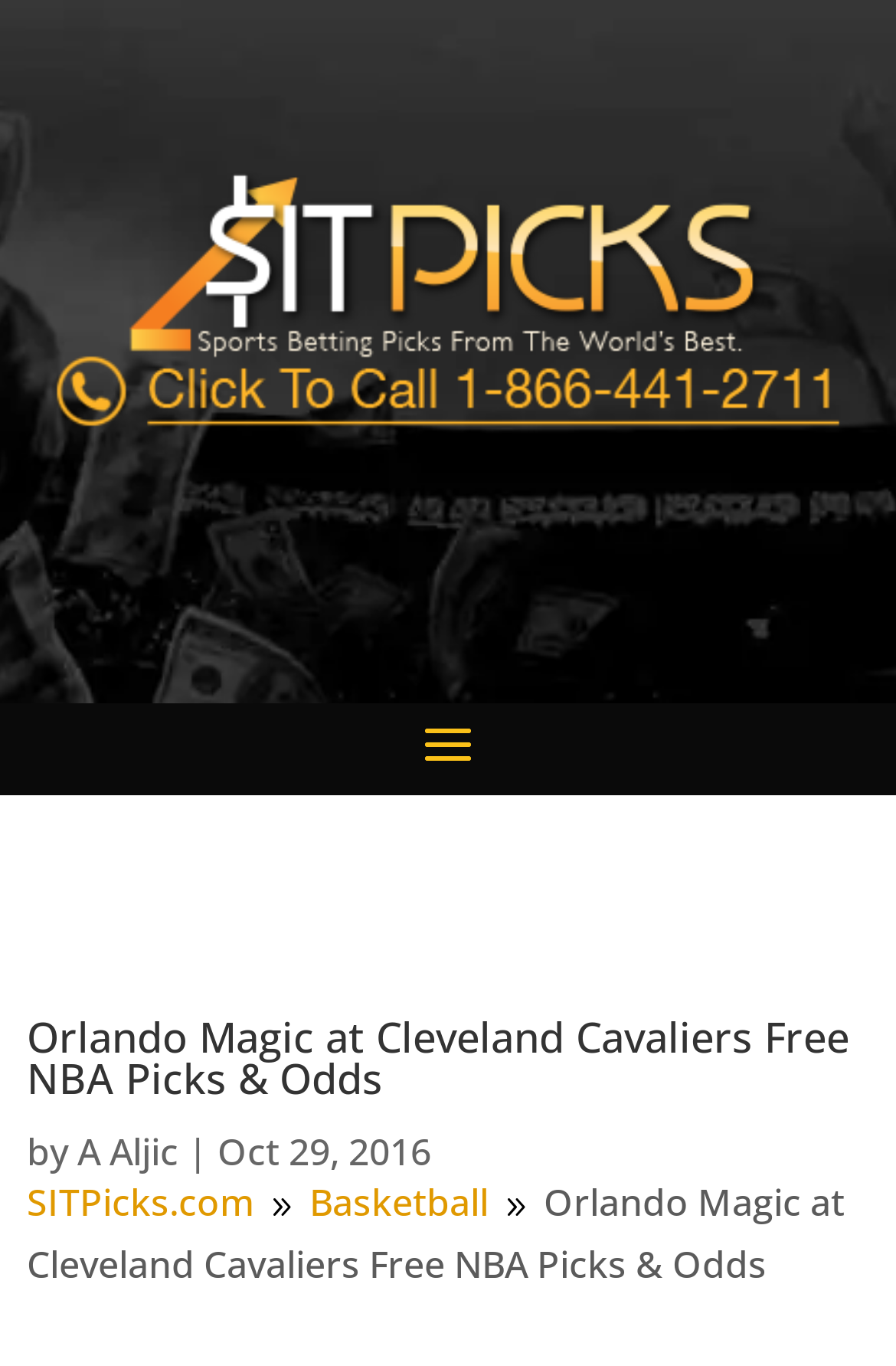Find the coordinates for the bounding box of the element with this description: "SITPicks.com".

[0.03, 0.861, 0.284, 0.898]